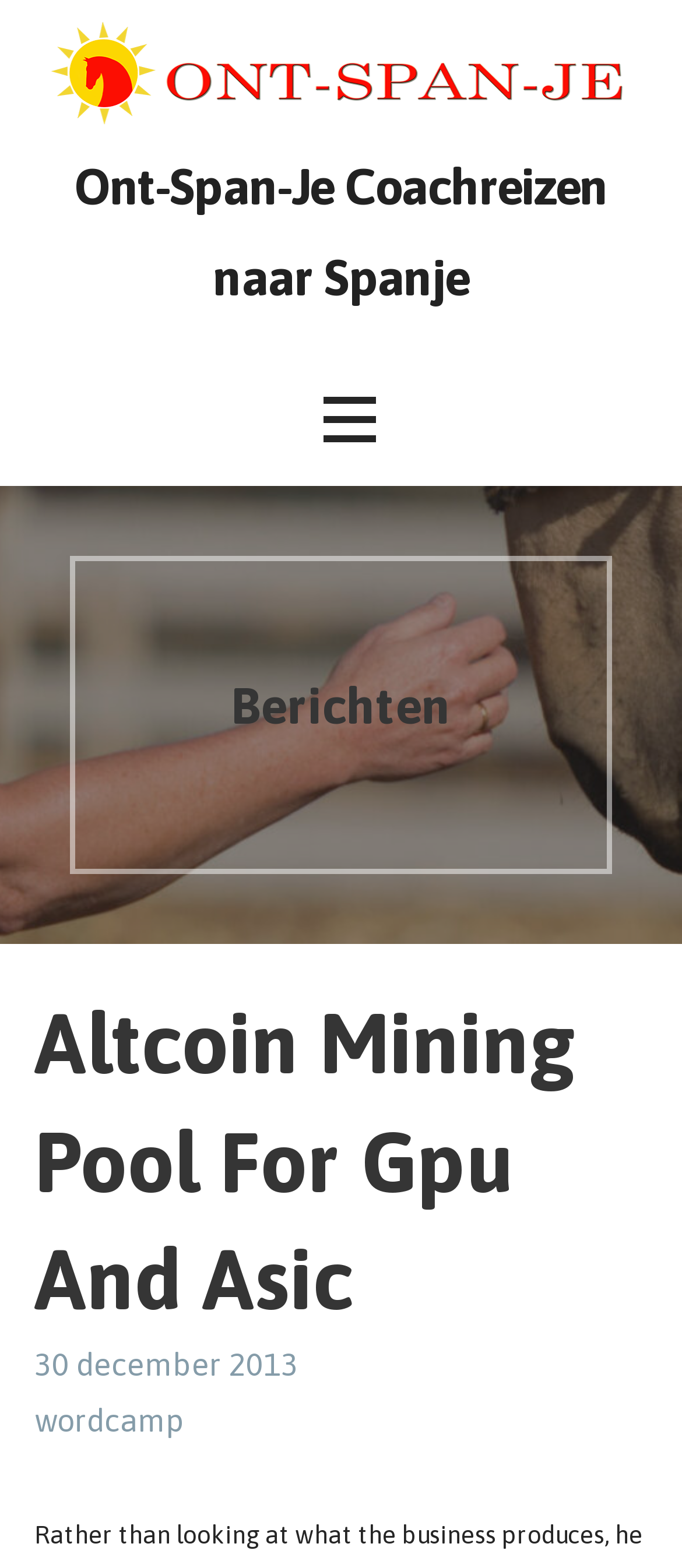Find the bounding box coordinates for the UI element that matches this description: "parent_node: Ont-Span-Je Coachreizen naar Spanje".

[0.055, 0.066, 0.945, 0.084]